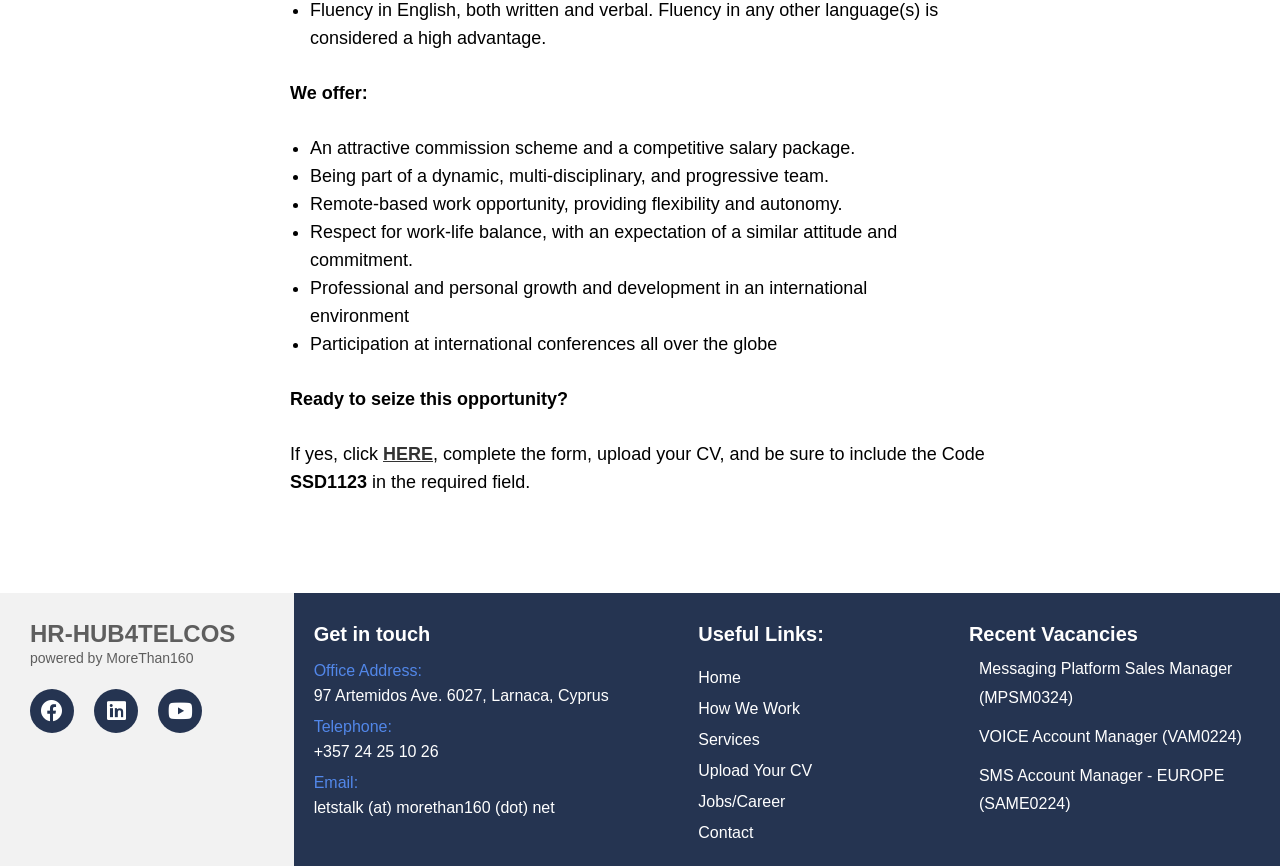Please identify the coordinates of the bounding box for the clickable region that will accomplish this instruction: "View the 'Recipe' category".

None